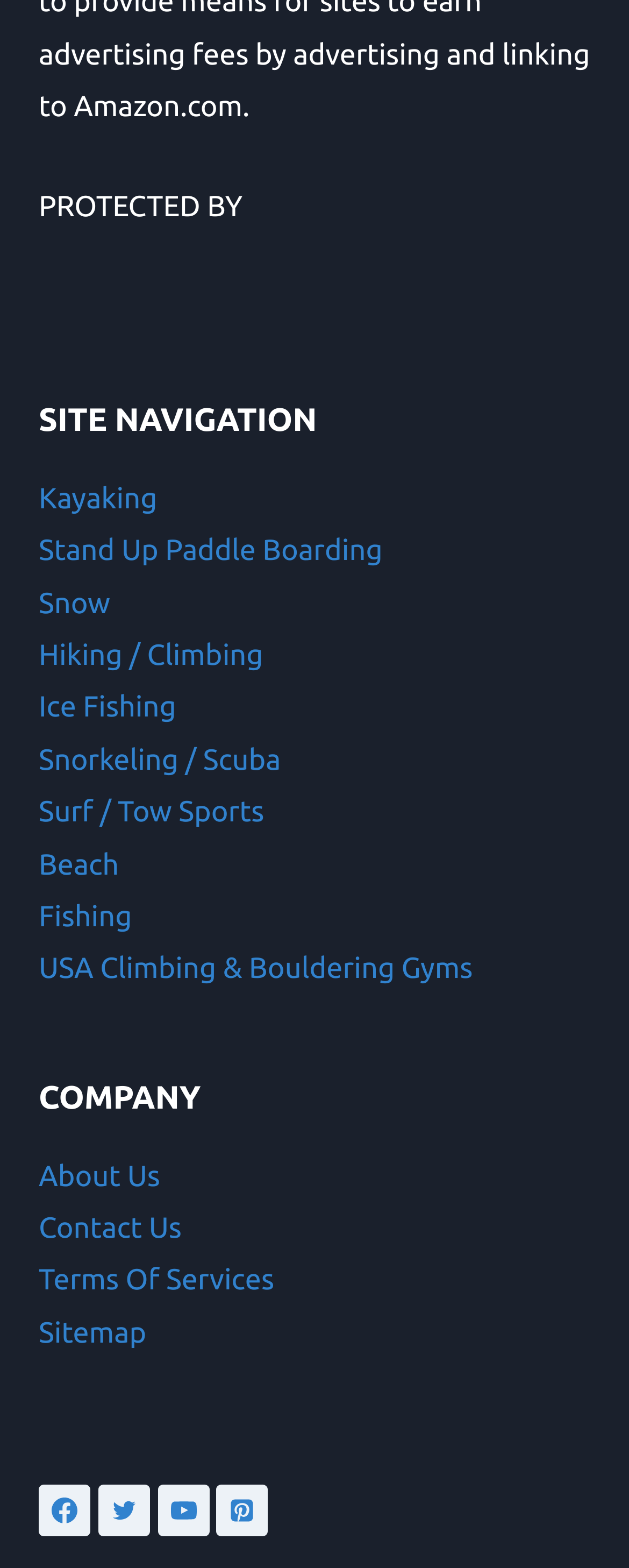Please answer the following question using a single word or phrase: 
What social media platforms are linked on the webpage?

Facebook, Twitter, YouTube, Pinterest